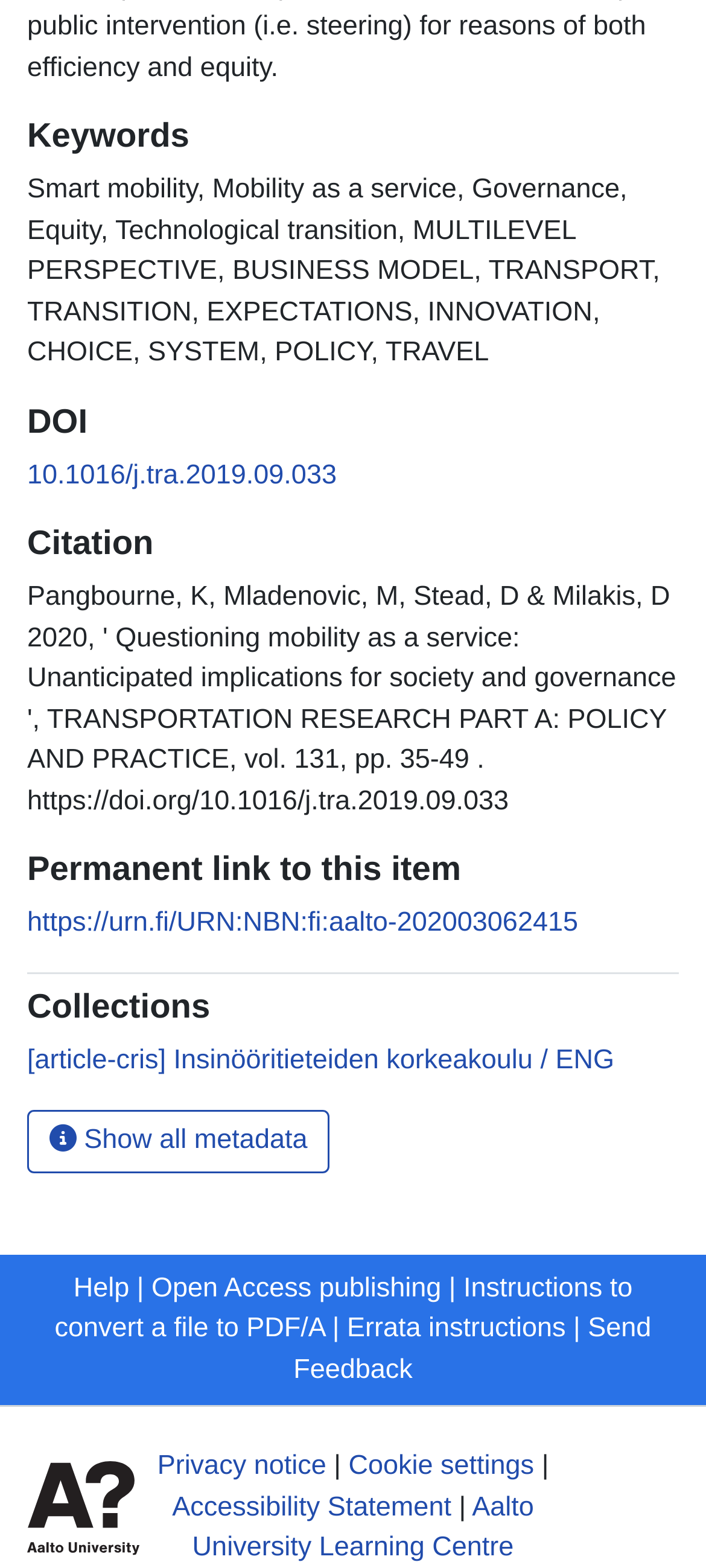Identify the bounding box coordinates of the area you need to click to perform the following instruction: "Visit Aalto University Learning Centre".

[0.272, 0.951, 0.756, 0.997]